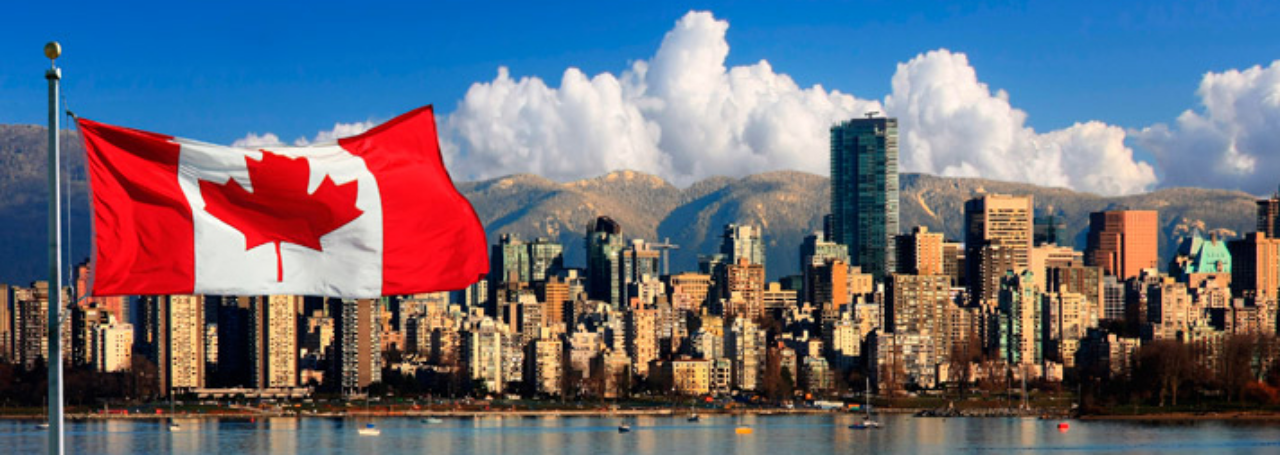What is the significance of the 100-year milestone?
Based on the screenshot, provide a one-word or short-phrase response.

Mack trucks' presence in Canada